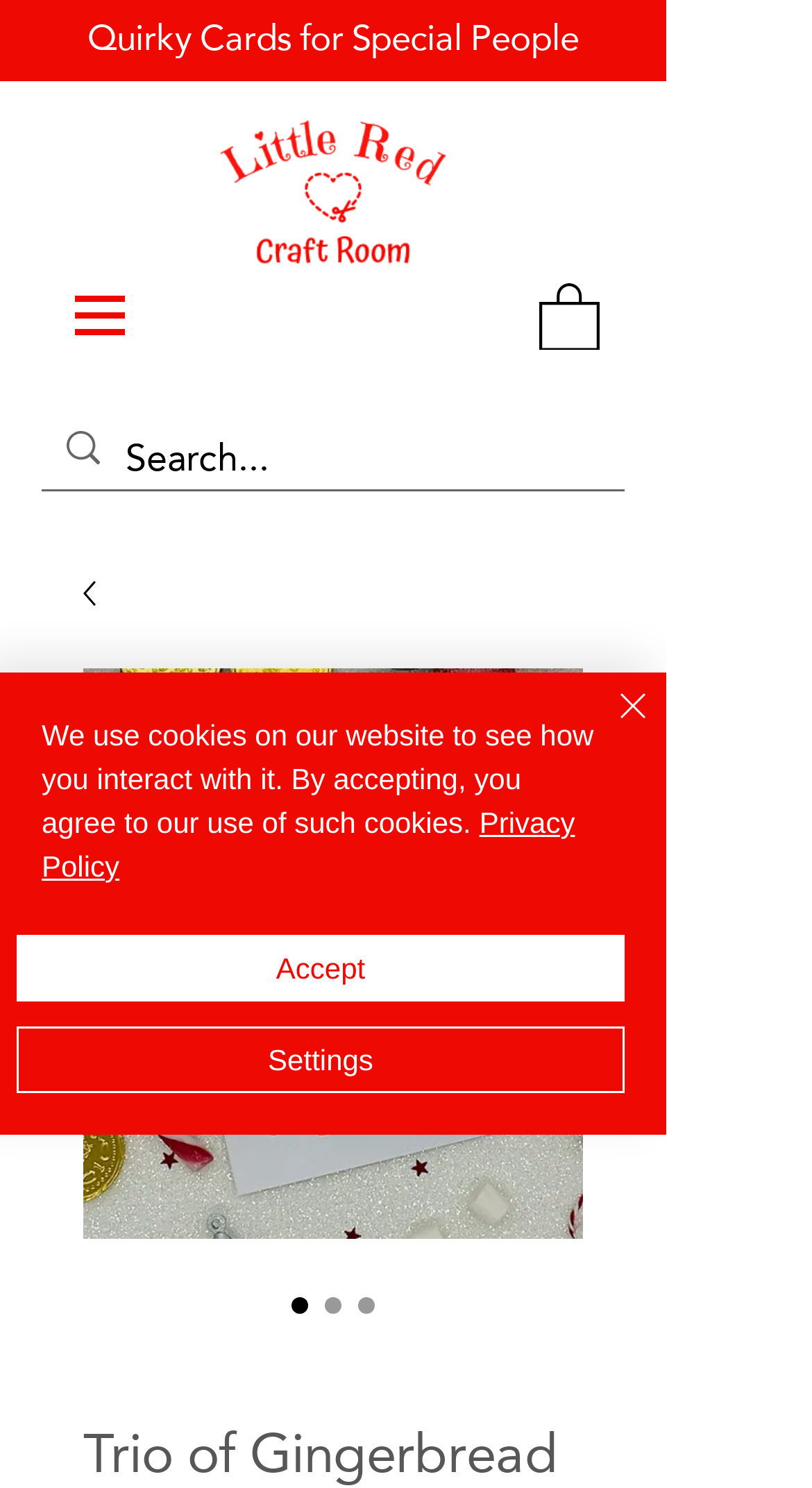Construct a comprehensive description capturing every detail on the webpage.

This webpage is about a product called "Trio of Gingerbread Men" from LittleRedCraftRoom. At the top, there is a heading that reads "Quirky Cards for Special People". Below it, there is a navigation menu labeled "Site" with a button that has a popup menu. To the right of the navigation menu, there is an image of a watermark.

On the left side of the page, there is a search bar with a magnifying glass icon and a search box where users can input text. Above the search bar, there is a generic element with a polite live region that announces additions to the page.

The main content of the page is focused on the product, with a large image of the "Trio of Gingerbread Men" card. Below the image, there are three radio buttons with the same label "Trio of Gingerbread Men", two of which are unchecked.

At the bottom of the page, there is an alert box that informs users about the website's cookie policy. The alert box contains a link to the "Privacy Policy" and three buttons: "Accept", "Settings", and "Close". The "Close" button has an image of a close icon.